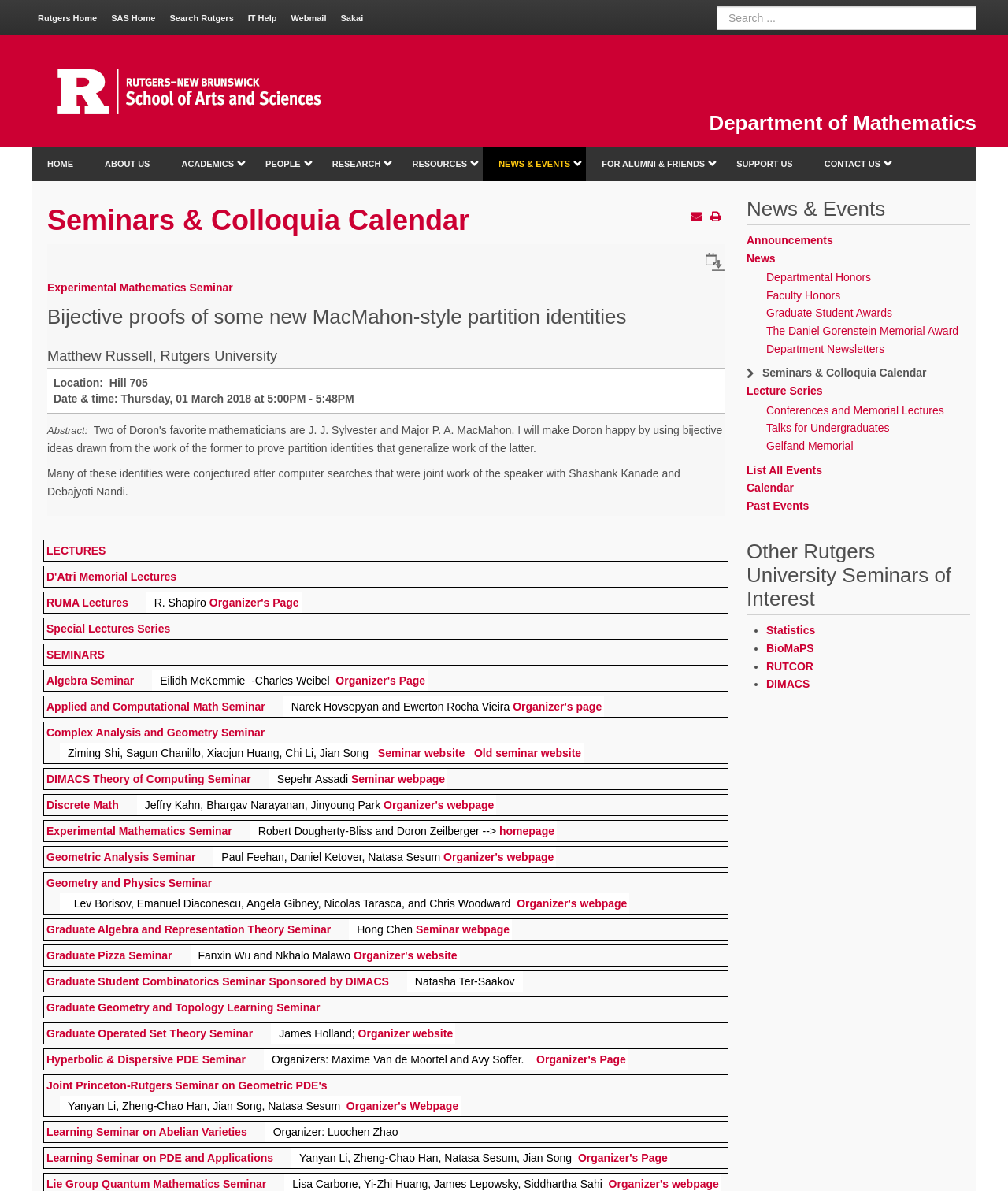Please identify the bounding box coordinates of where to click in order to follow the instruction: "View Experimental Mathematics Seminar".

[0.047, 0.236, 0.231, 0.247]